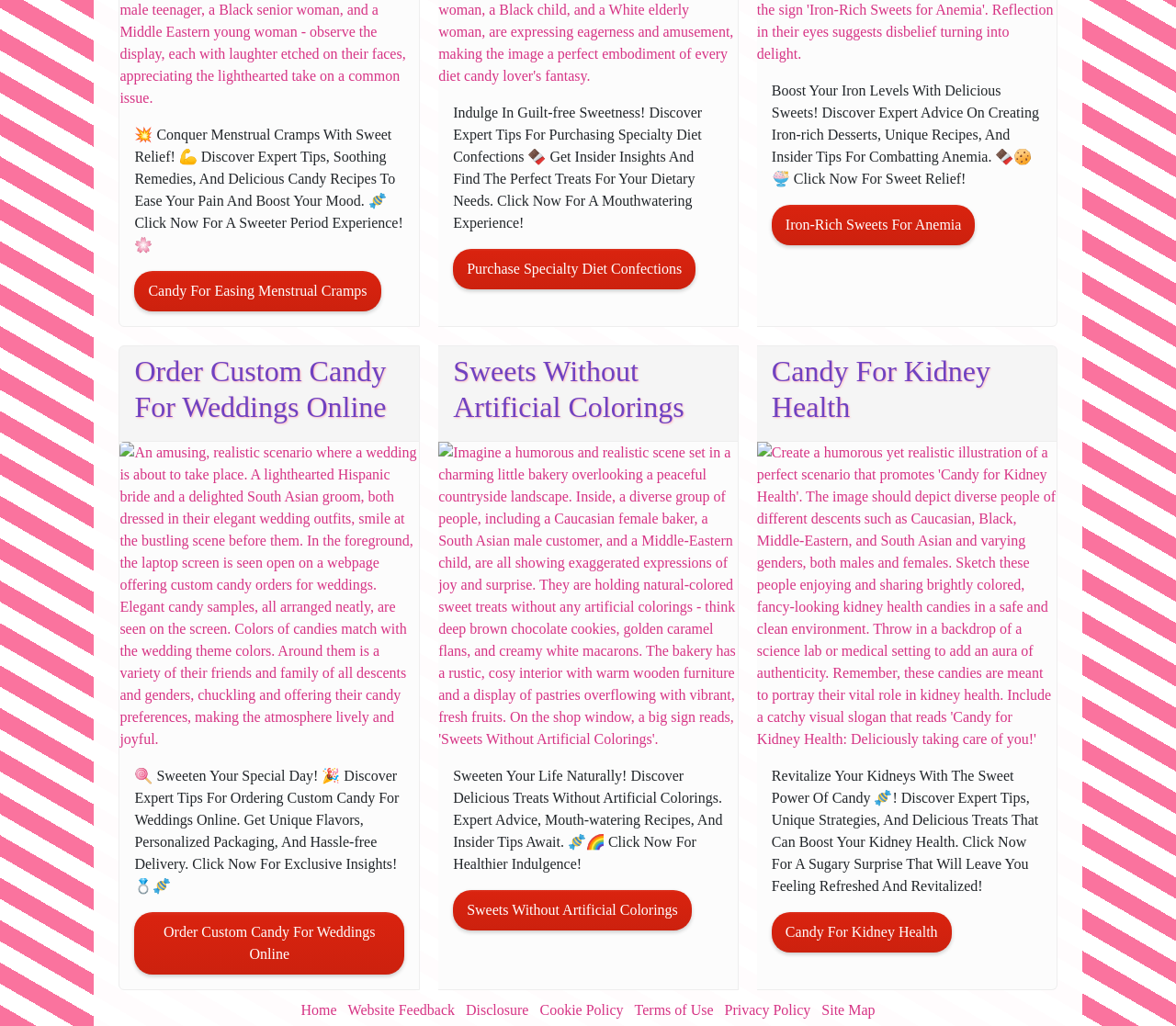Provide a short answer to the following question with just one word or phrase: What is the tone of the webpage?

Playful